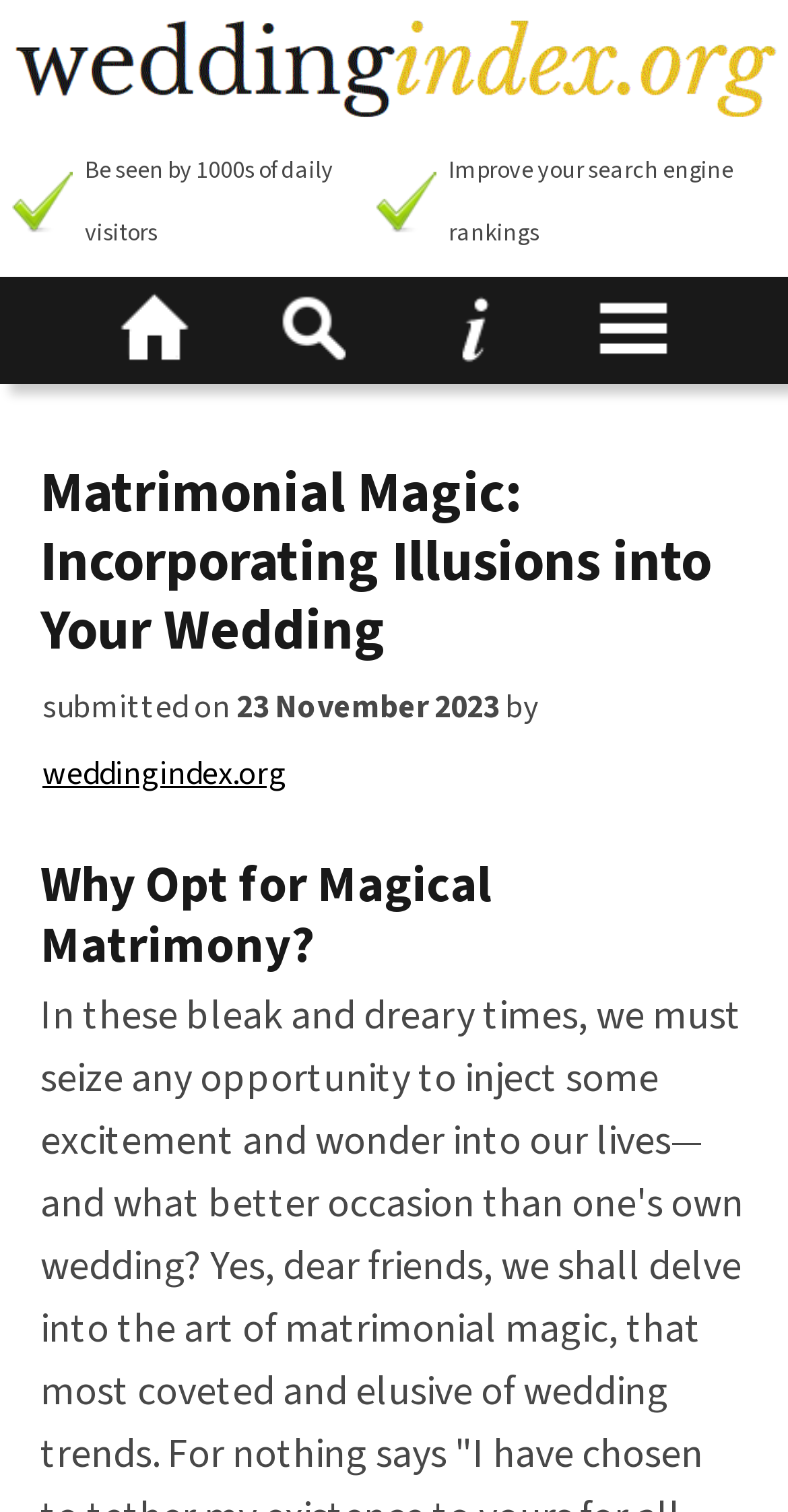Based on the image, please respond to the question with as much detail as possible:
What is the theme of the website?

The theme of the website is wedding magic, as indicated by the presence of the phrase 'Matrimonial Magic' in the heading and the mention of 'incorporating illusions into your wedding' in the meta description.